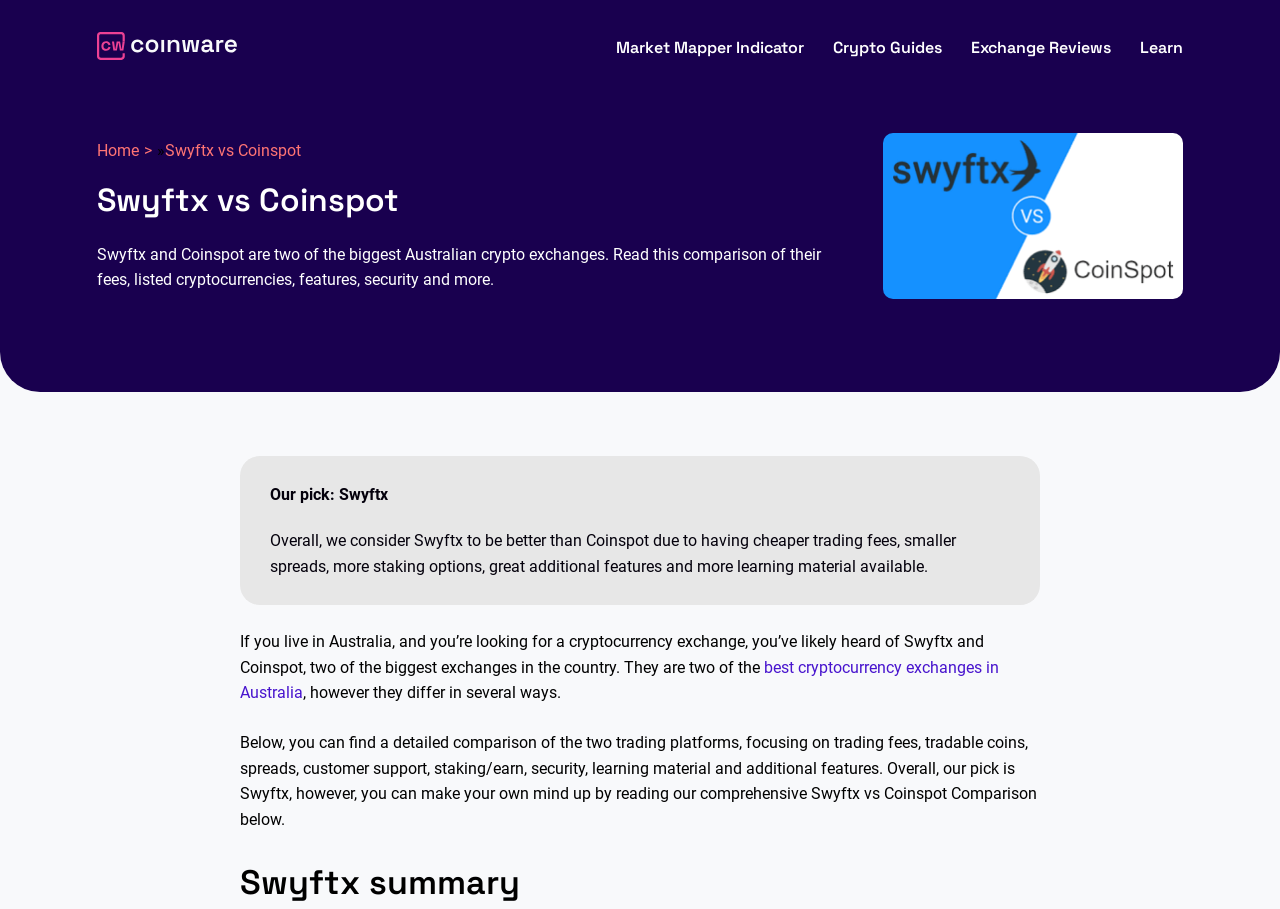Describe every aspect of the webpage in a detailed manner.

The webpage is a comparison review of two Australian cryptocurrency exchanges, Swyftx and Coinspot. At the top, there is a navigation menu with five links: Market Mapper Indicator, Crypto Guides, Exchange Reviews, and Learn. Below the navigation menu, there is a header section with a link to the home page and a breadcrumb trail indicating the current page, Swyftx vs Coinspot.

The main content of the page starts with a heading that reads "Swyftx vs Coinspot" and a brief summary of the comparison review. To the right of the heading, there is an image. Below the summary, there is a section highlighting Swyftx as the preferred choice, with a brief explanation of why it is considered better than Coinspot.

The main body of the review starts with a paragraph introducing Swyftx and Coinspot as two of the biggest cryptocurrency exchanges in Australia. The text explains that while they are both popular, they differ in several ways. Below this introduction, there is a link to a related article about the best cryptocurrency exchanges in Australia.

The rest of the page is dedicated to a detailed comparison of Swyftx and Coinspot, covering aspects such as trading fees, tradable coins, spreads, customer support, staking/earn, security, learning material, and additional features. The comparison is presented in a clear and organized manner, making it easy to read and understand.